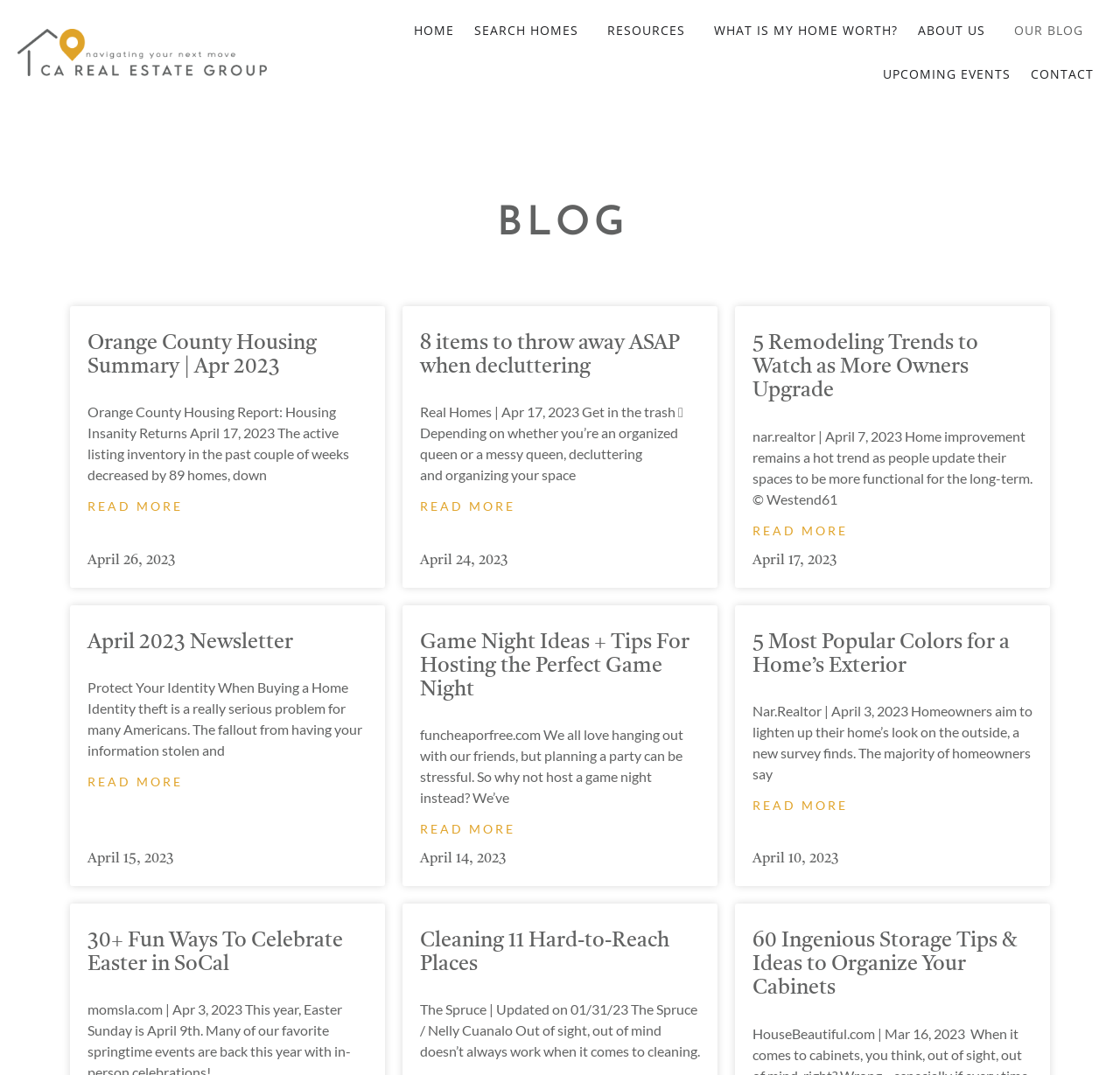What is the category of the 'Game Night Ideas + Tips For Hosting the Perfect Game Night' article?
Answer the question with as much detail as you can, using the image as a reference.

I inferred the category of the article by looking at the content of the article and the website's theme, which seems to be related to real estate and lifestyle, and the article's title suggests it's a fun or leisure-related topic.